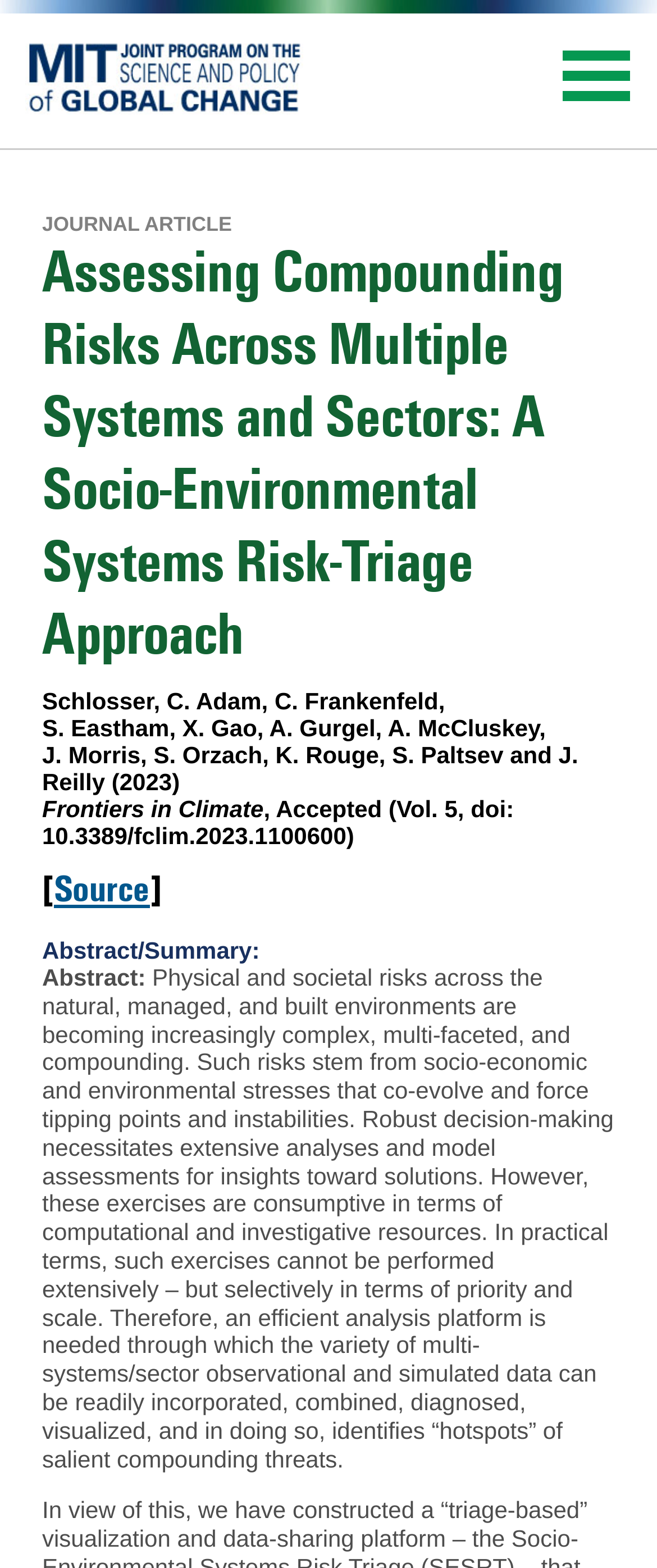Give a one-word or short-phrase answer to the following question: 
What is the title of the article?

Assessing Compounding Risks Across Multiple Systems and Sectors